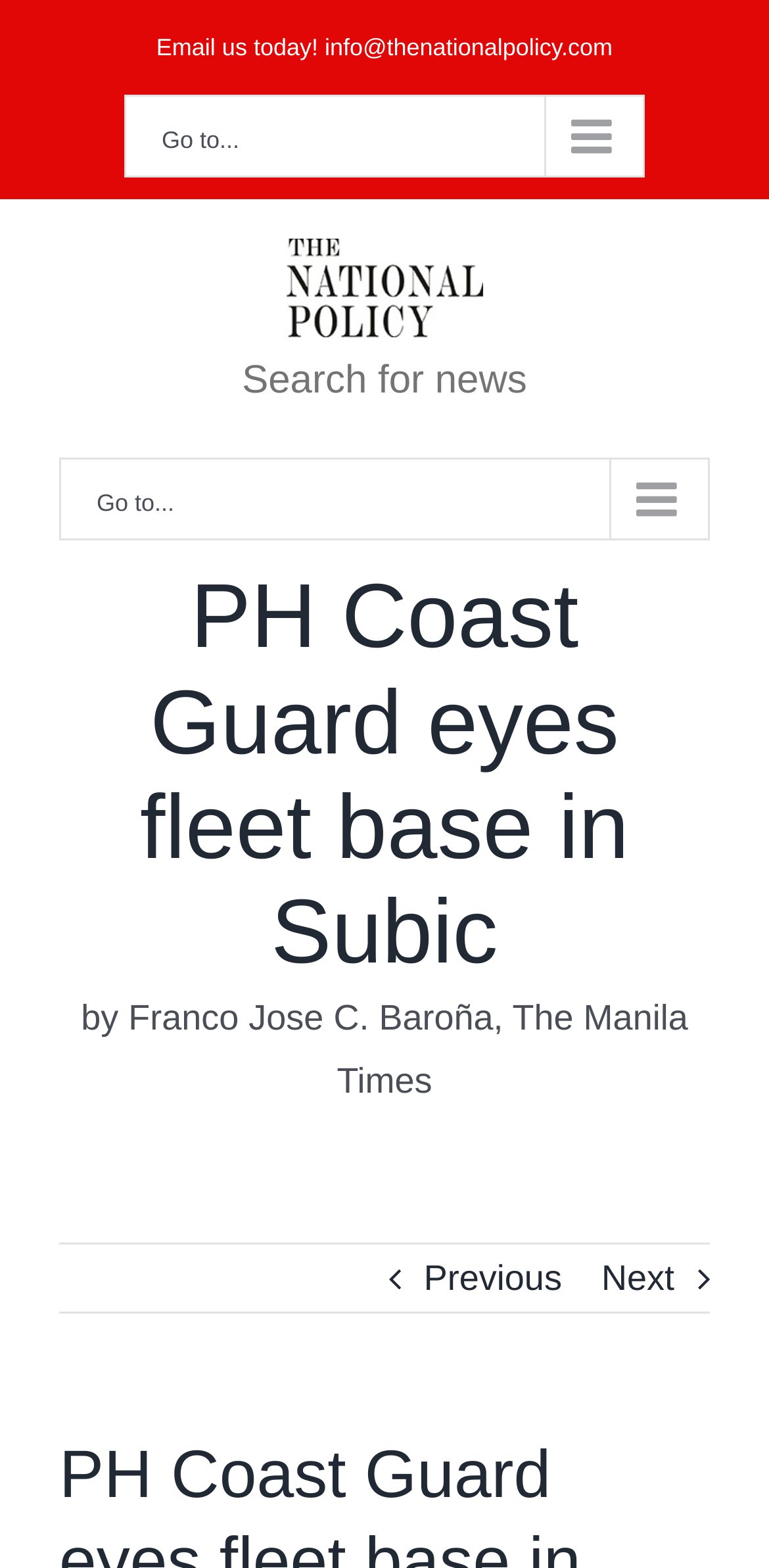Please answer the following query using a single word or phrase: 
Who is the author of the news article?

Franco Jose C. Baroña